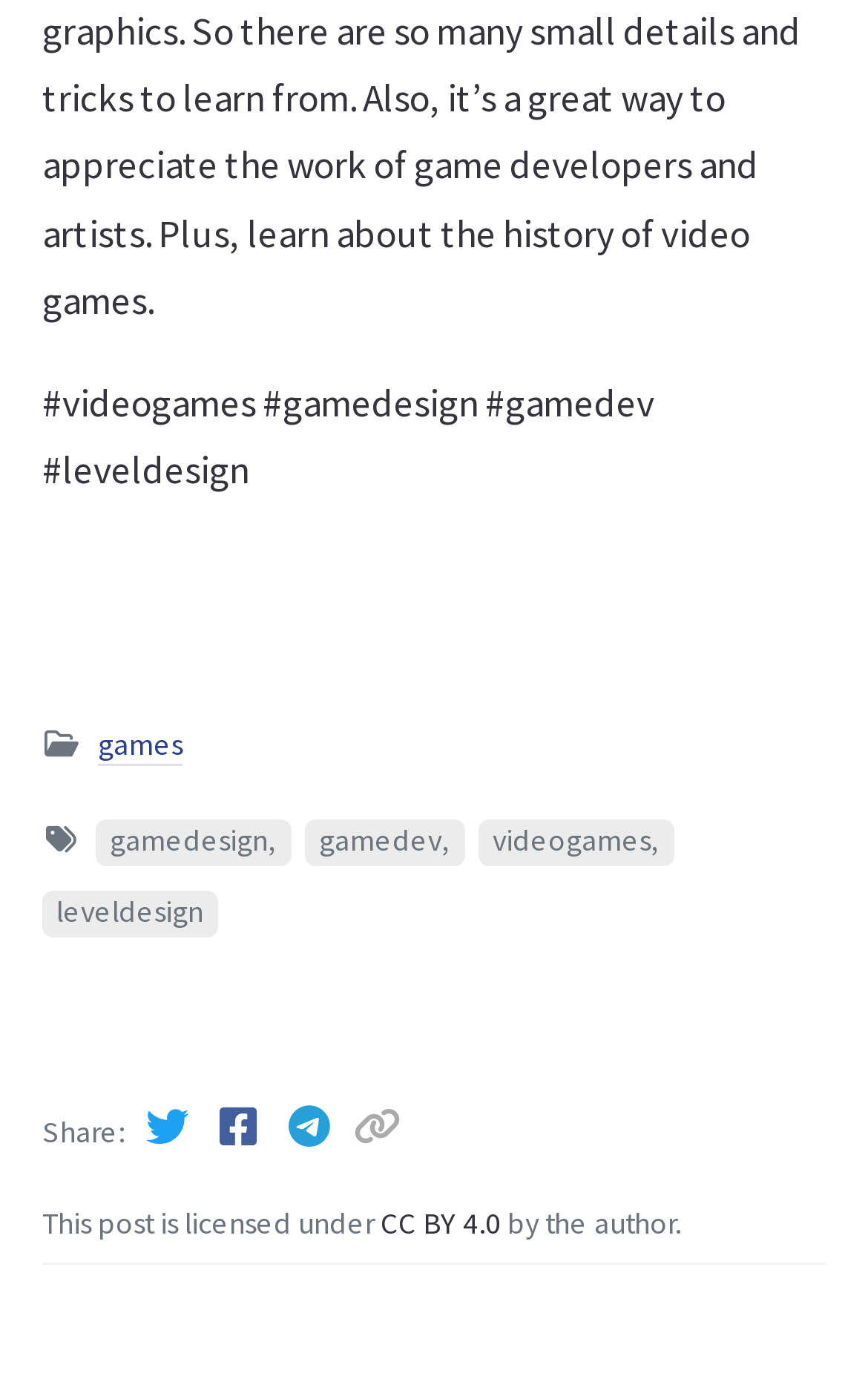What is the position of the 'leveldesign' link?
Based on the image, provide a one-word or brief-phrase response.

Below 'videogames'